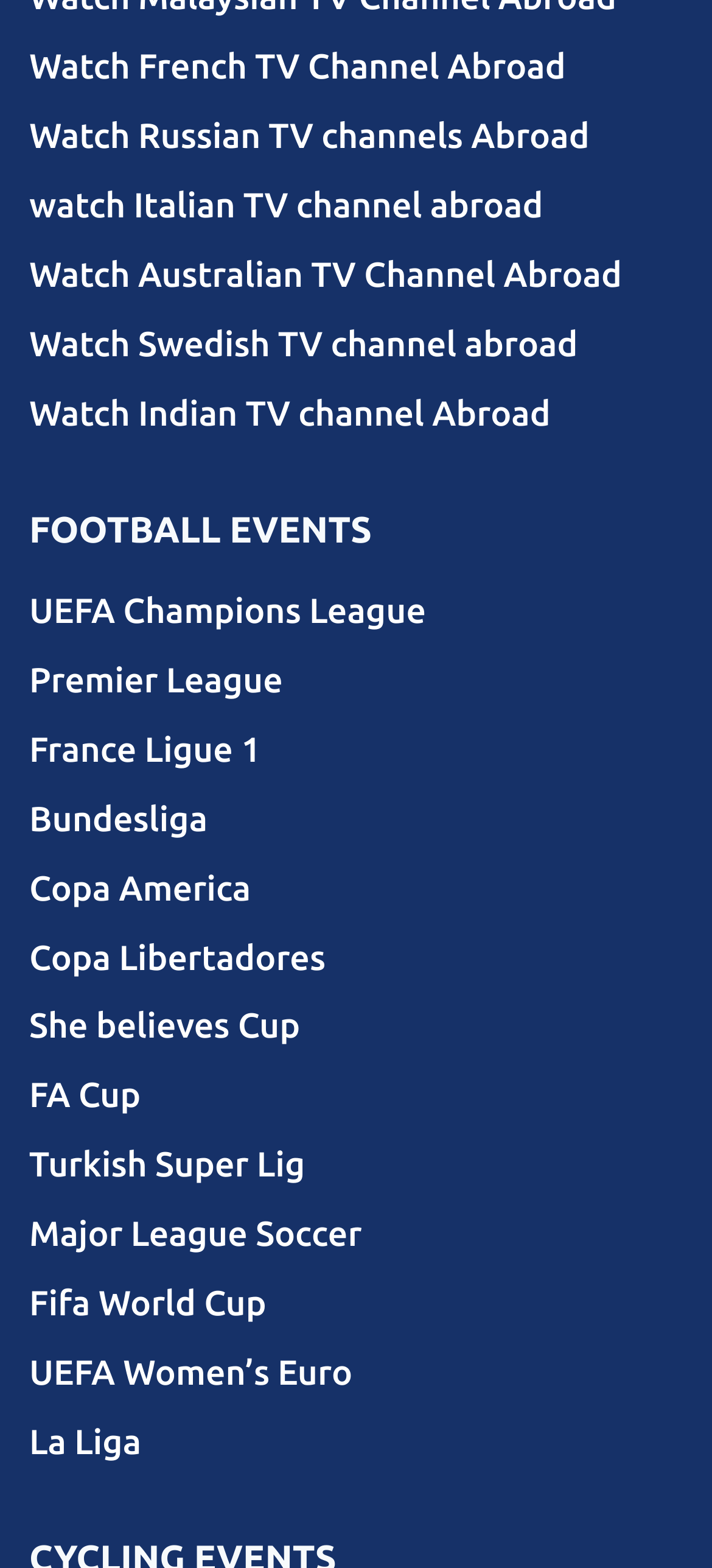How many TV channels can be watched abroad?
Give a detailed response to the question by analyzing the screenshot.

Based on the links provided on the webpage, there are 6 TV channels that can be watched abroad, namely French, Russian, Italian, Australian, Swedish, and Indian TV channels.